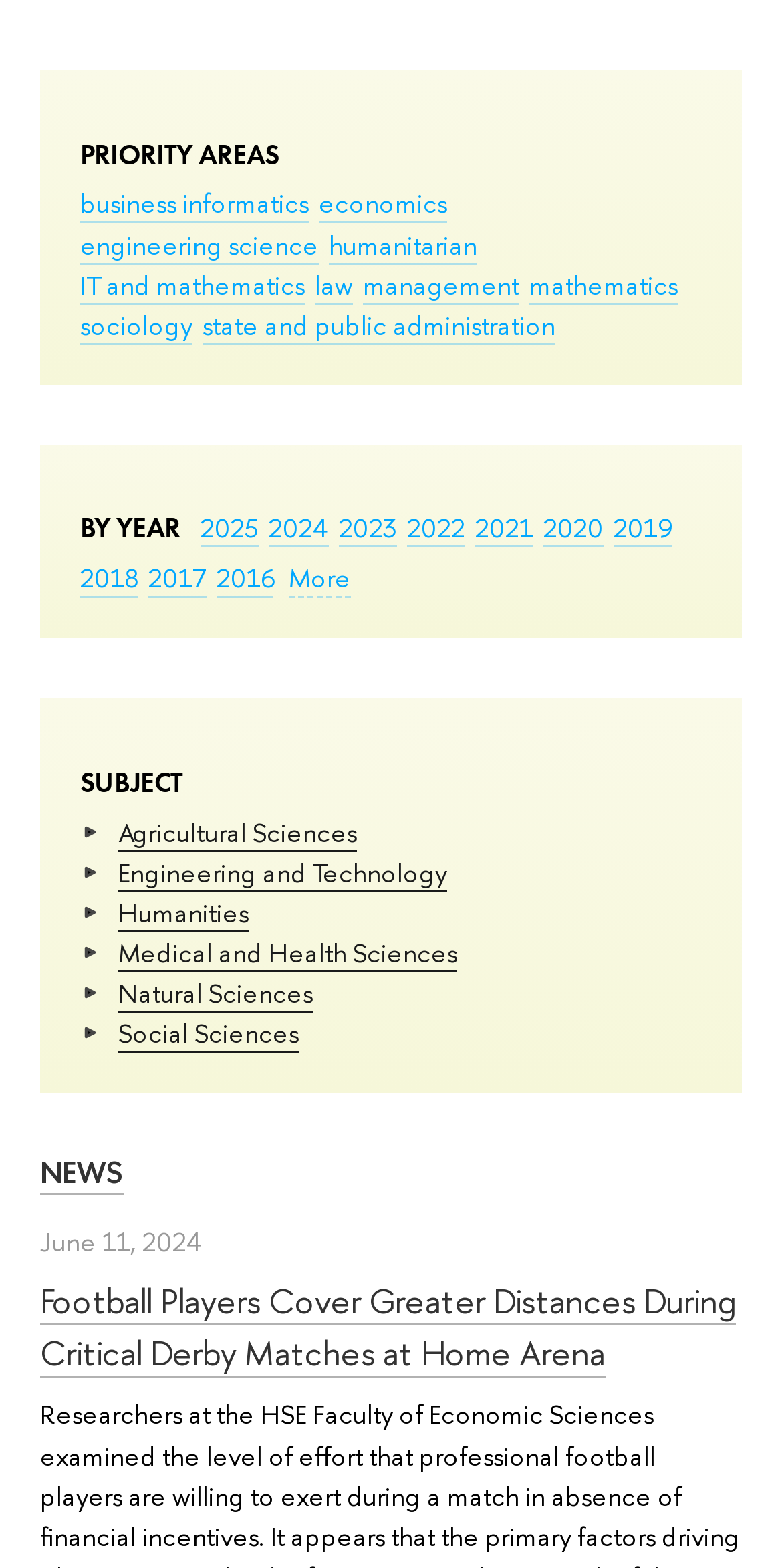Please provide a comprehensive answer to the question below using the information from the image: How many news articles are listed on the webpage?

The webpage has a section labeled 'NEWS' which lists a single news article, titled 'Football Players Cover Greater Distances During Critical Derby Matches at Home Arena'. This article is the only one listed under the 'NEWS' section.